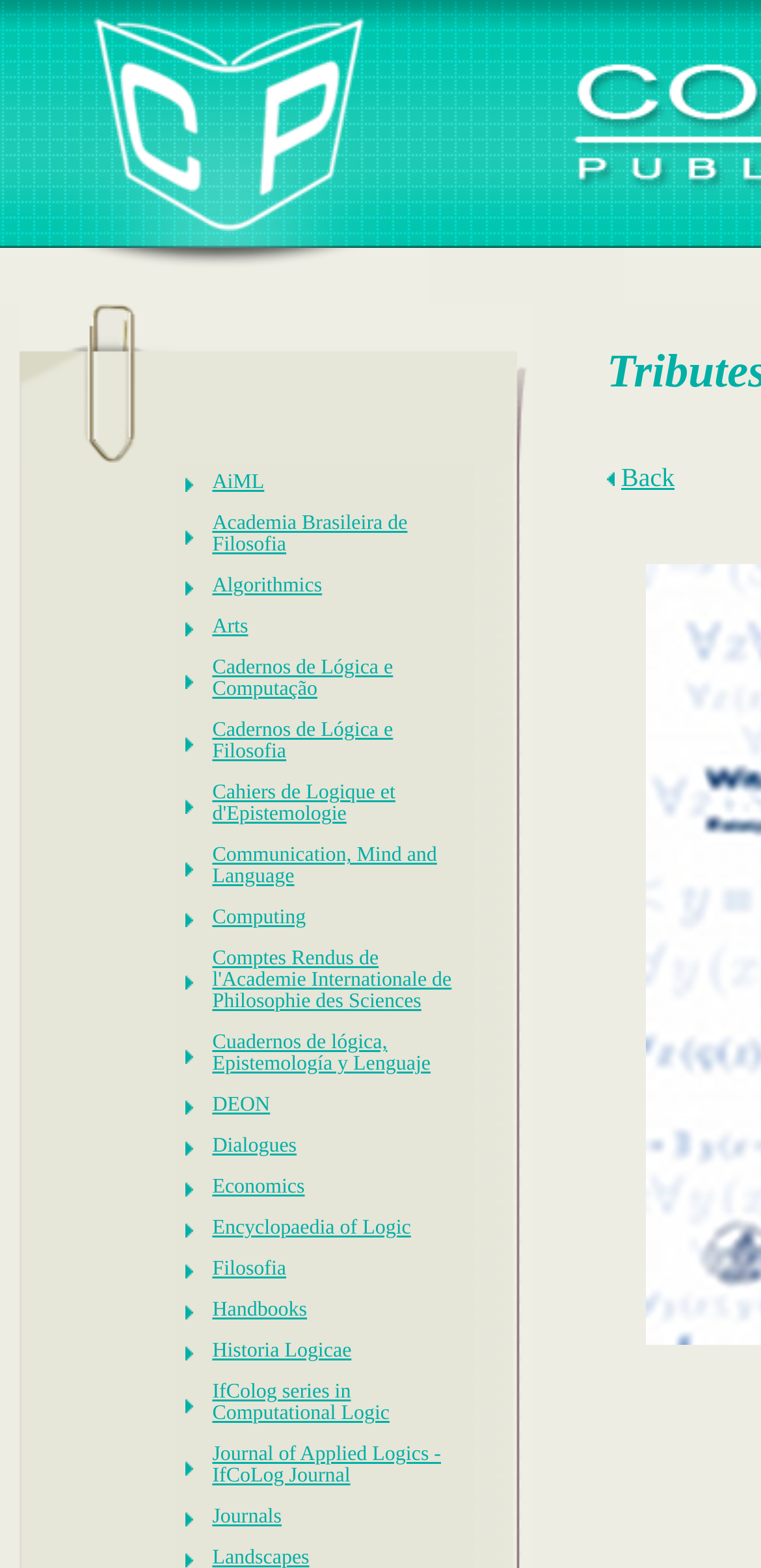Deliver a detailed narrative of the webpage's visual and textual elements.

The webpage is titled "College Publications - Tributes" and features a logo at the top left corner. Below the logo, there is a row of empty cells, followed by a table with multiple rows and two columns. The left column of each row contains an image, while the right column contains a link with a title. There are 14 rows in total, each with a unique title and image.

The titles of the links include "AiML", "Academia Brasileira de Filosofia", "Algorithmics", "Arts", "Cadernos de Lógica e Computação", "Cadernos de Lógica e Filosofia", "Cahiers de Logique et d'Epistemologie", "Communication, Mind and Language", "Computing", "Comptes Rendus de l'Academie Internationale de Philosophie des Sciences", "Cuadernos de lógica, Epistemología y Lenguaje", "DEON", "Dialogues", and "Economics". These titles are likely names of academic journals or publications.

The images in the left column are small and do not have descriptive text. They may be icons or logos representing each publication. The links in the right column are likely links to the respective publications' websites or pages.

Overall, the webpage appears to be a directory or index of academic publications, with a focus on philosophy, logic, and related fields.